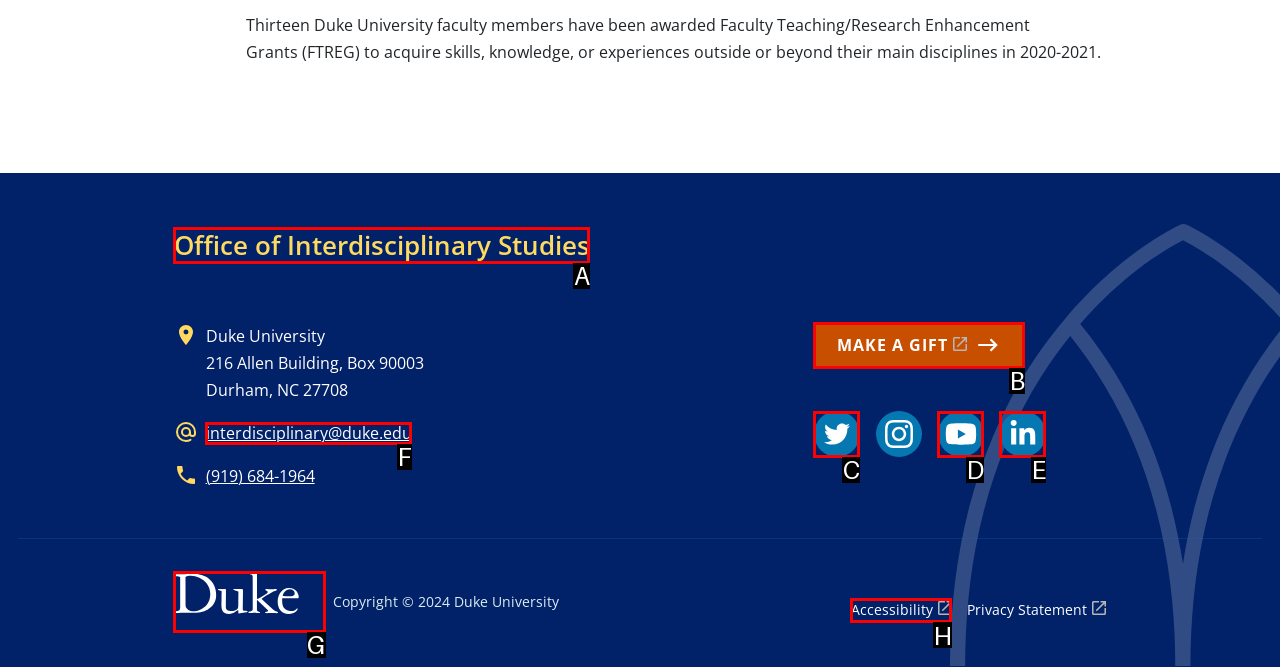Select the option that matches the description: aria-label="LinkedIn link" title="LinkedIn link". Answer with the letter of the correct option directly.

E